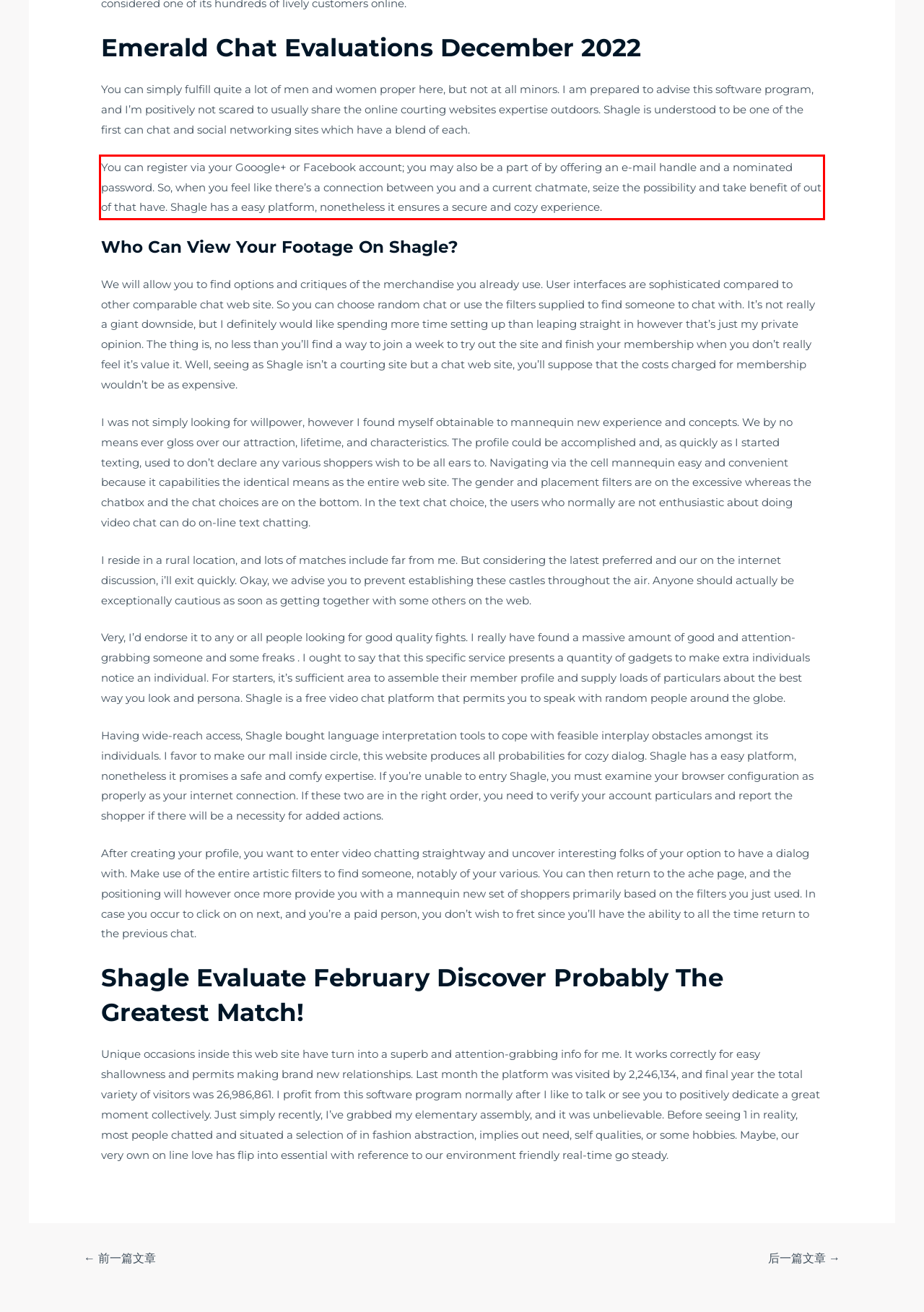Given a screenshot of a webpage with a red bounding box, extract the text content from the UI element inside the red bounding box.

You can register via your Gooogle+ or Facebook account; you may also be a part of by offering an e-mail handle and a nominated password. So, when you feel like there’s a connection between you and a current chatmate, seize the possibility and take benefit of out of that have. Shagle has a easy platform, nonetheless it ensures a secure and cozy experience.